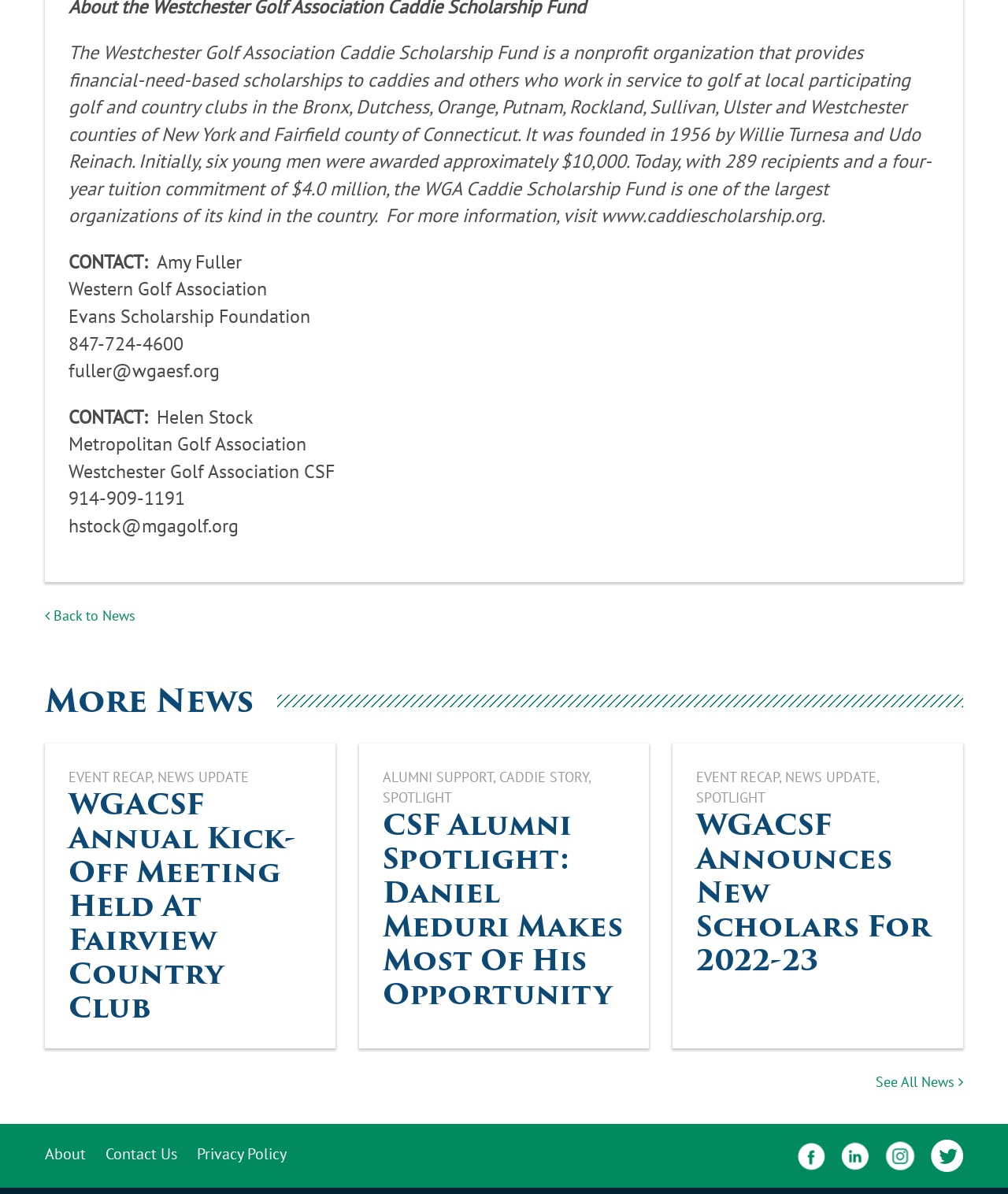Pinpoint the bounding box coordinates of the clickable element to carry out the following instruction: "Contact us."

None